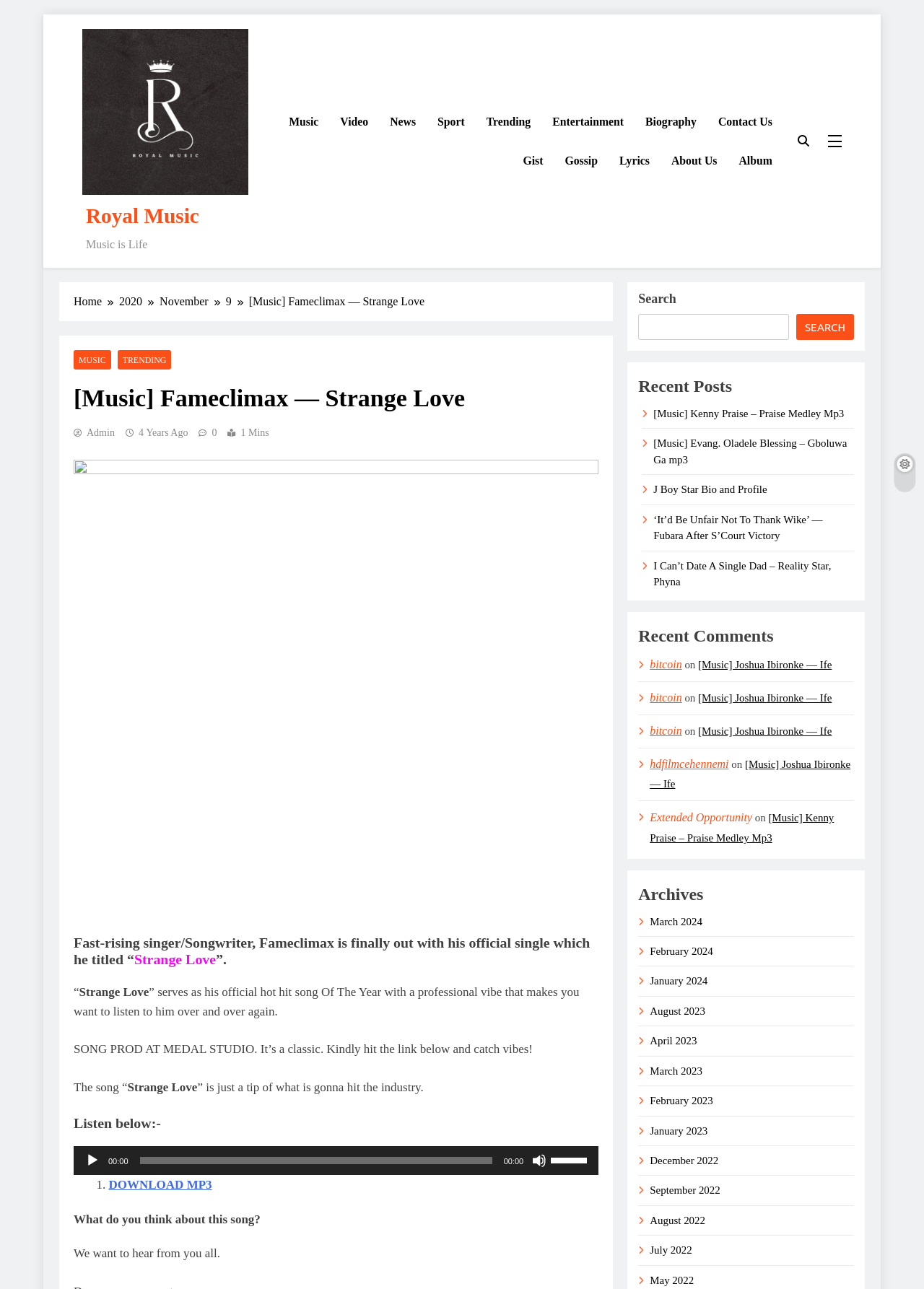What is the studio where the song was produced?
Look at the image and answer with only one word or phrase.

Medal Studio